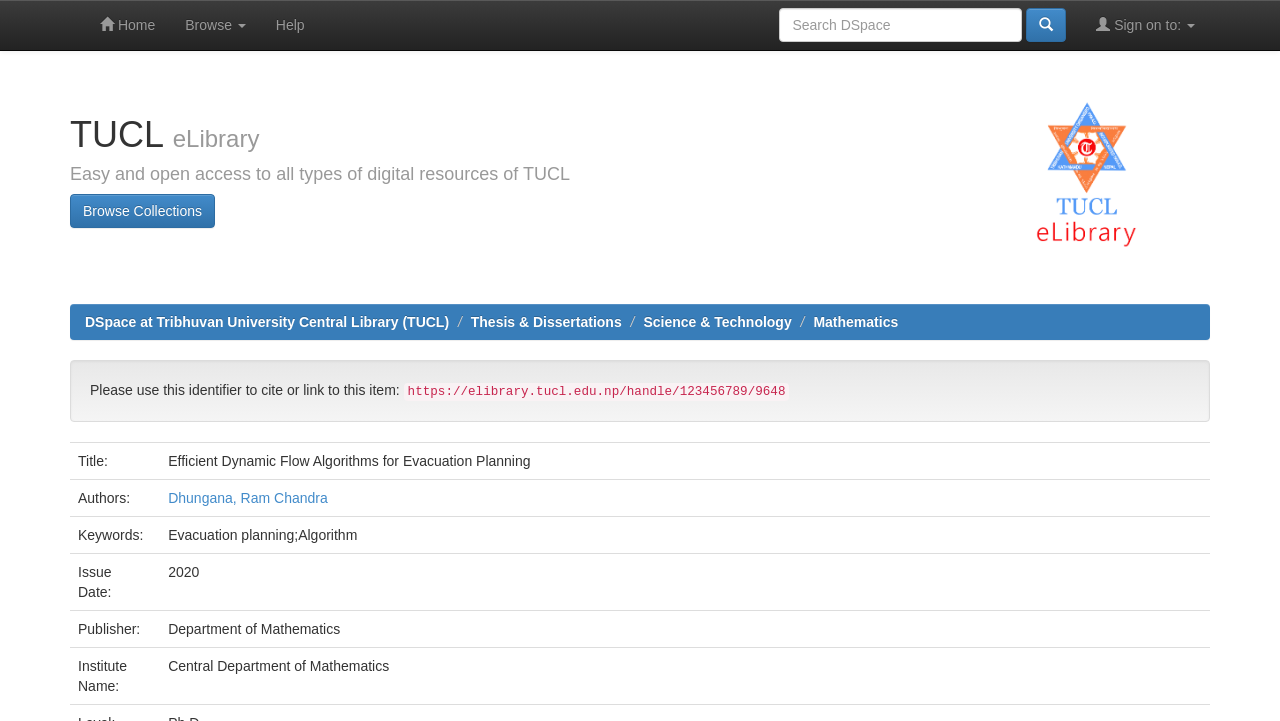Please give the bounding box coordinates of the area that should be clicked to fulfill the following instruction: "Search DSpace". The coordinates should be in the format of four float numbers from 0 to 1, i.e., [left, top, right, bottom].

[0.609, 0.011, 0.799, 0.058]